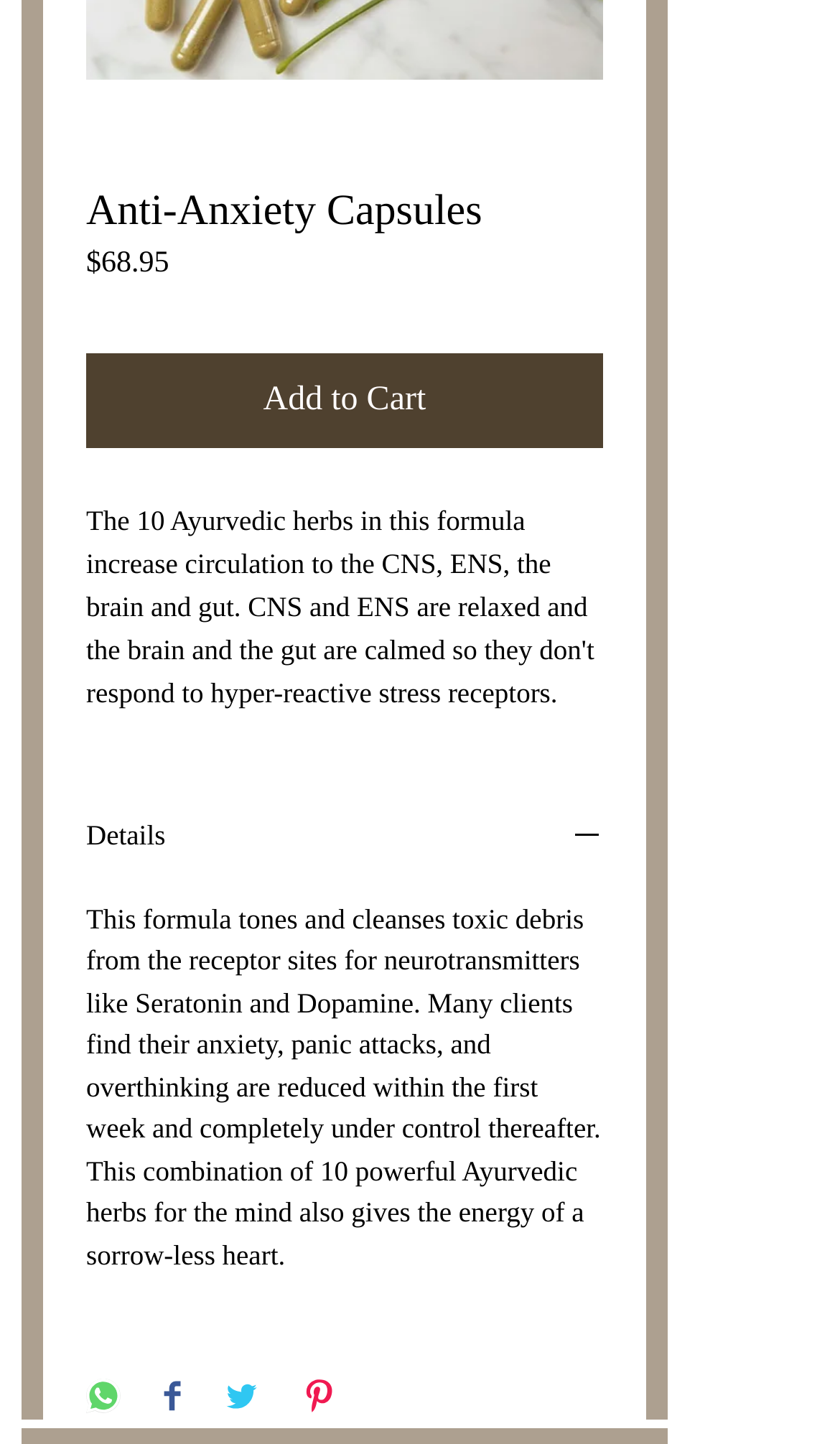Give a short answer using one word or phrase for the question:
What is the purpose of the Anti-Anxiety Capsules?

To reduce anxiety and panic attacks